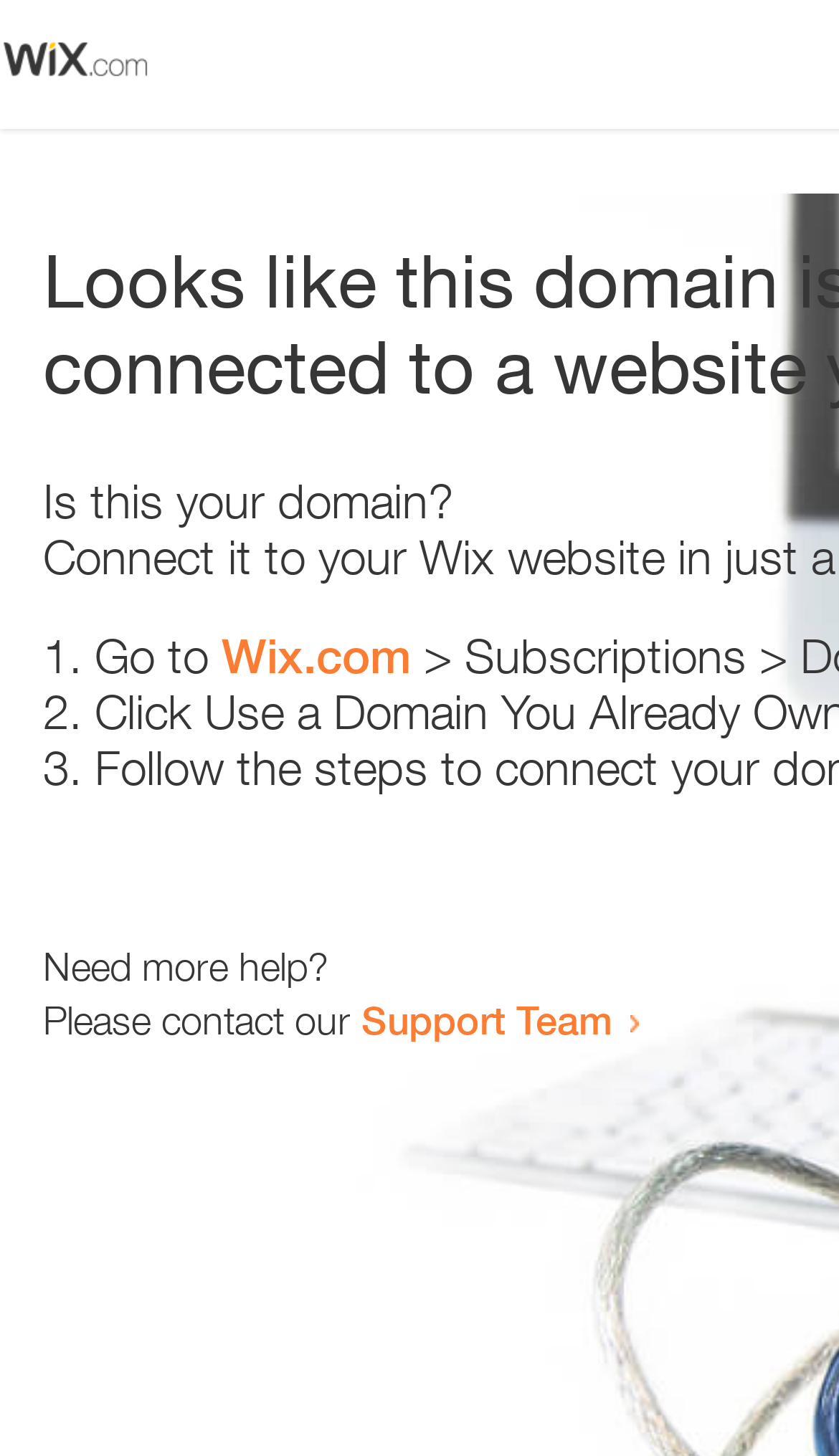Locate the UI element described by Support Team in the provided webpage screenshot. Return the bounding box coordinates in the format (top-left x, top-left y, bottom-right x, bottom-right y), ensuring all values are between 0 and 1.

[0.431, 0.684, 0.731, 0.716]